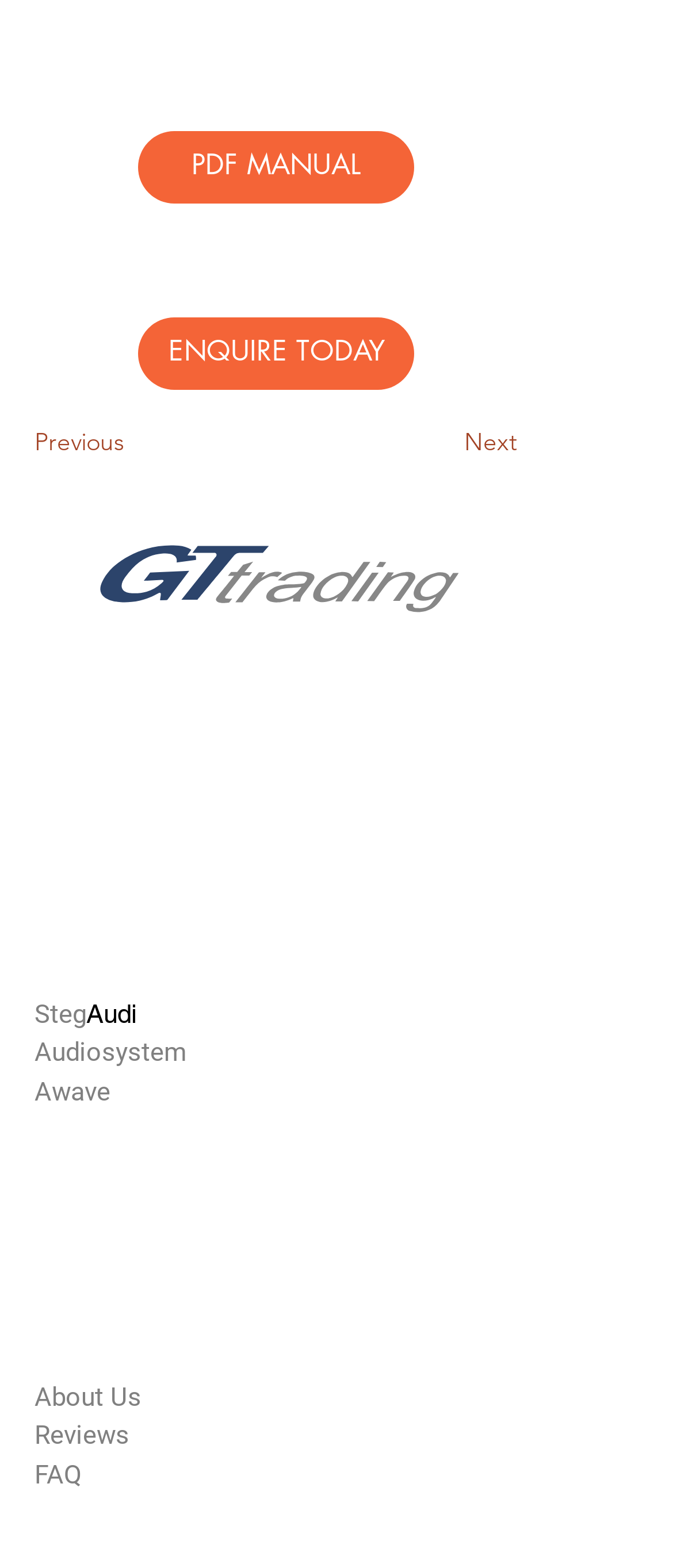Please identify the bounding box coordinates of where to click in order to follow the instruction: "Download the PDF manual".

[0.205, 0.083, 0.615, 0.129]